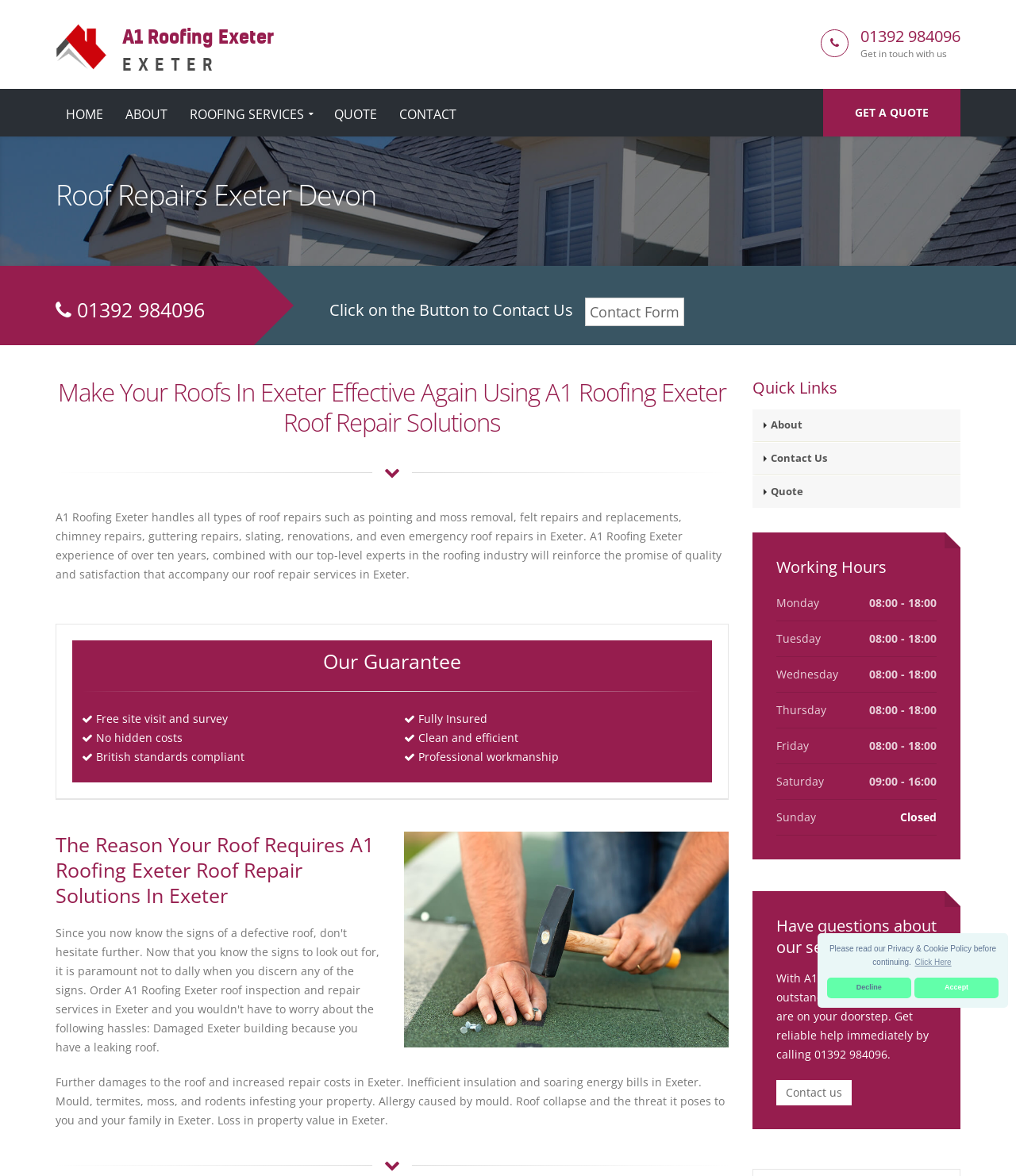Please determine the bounding box coordinates of the area that needs to be clicked to complete this task: 'Call the phone number'. The coordinates must be four float numbers between 0 and 1, formatted as [left, top, right, bottom].

[0.847, 0.022, 0.945, 0.04]